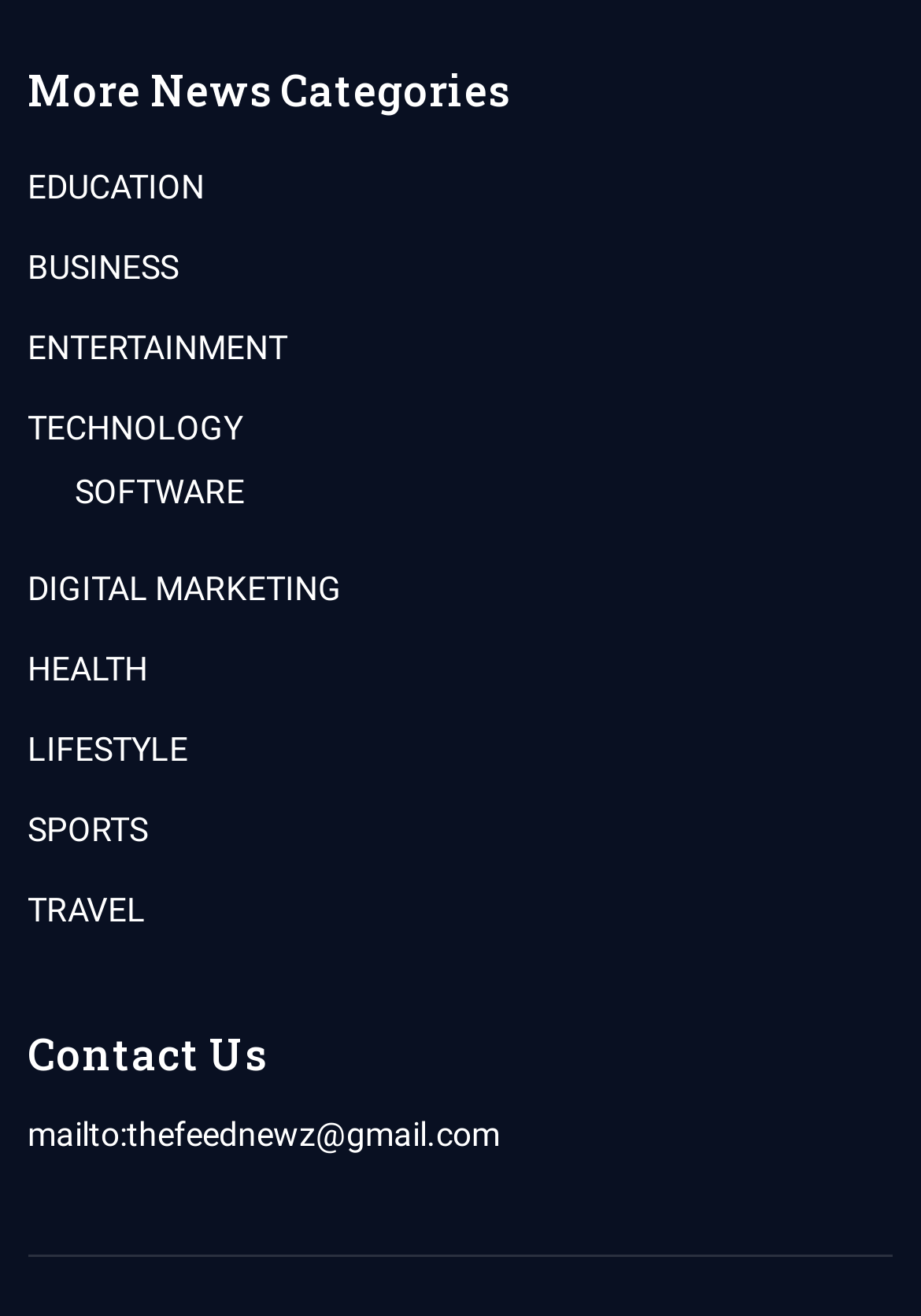Please mark the bounding box coordinates of the area that should be clicked to carry out the instruction: "Click on SOFTWARE".

[0.03, 0.355, 0.97, 0.393]